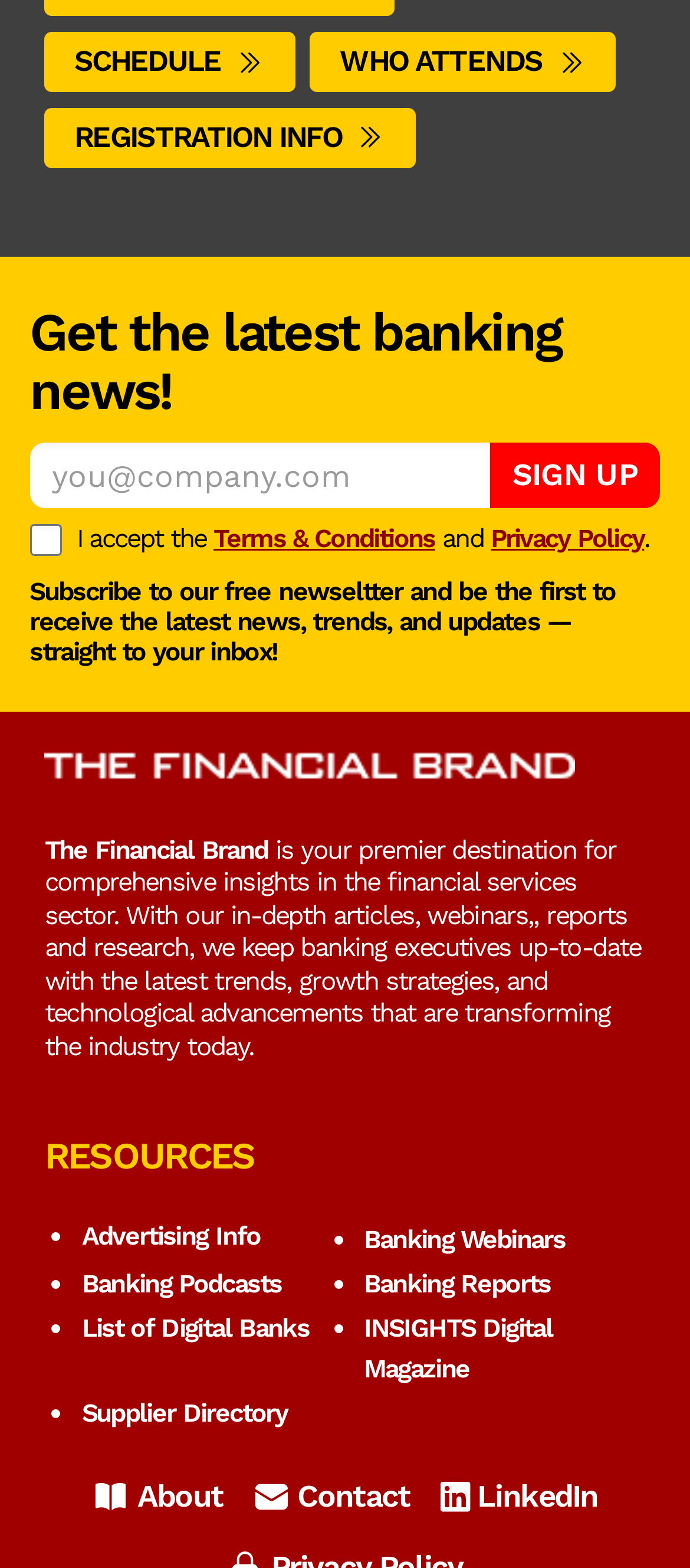Carefully examine the image and provide an in-depth answer to the question: What type of resources are provided by the website?

I determined the type of resources by looking at the links under the 'RESOURCES' heading, which include 'Advertising Info', 'Banking Webinars', 'Banking Podcasts', 'Banking Reports', 'List of Digital Banks', and 'INSIGHTS Digital Magazine'. These links suggest that the website provides resources related to the banking industry.